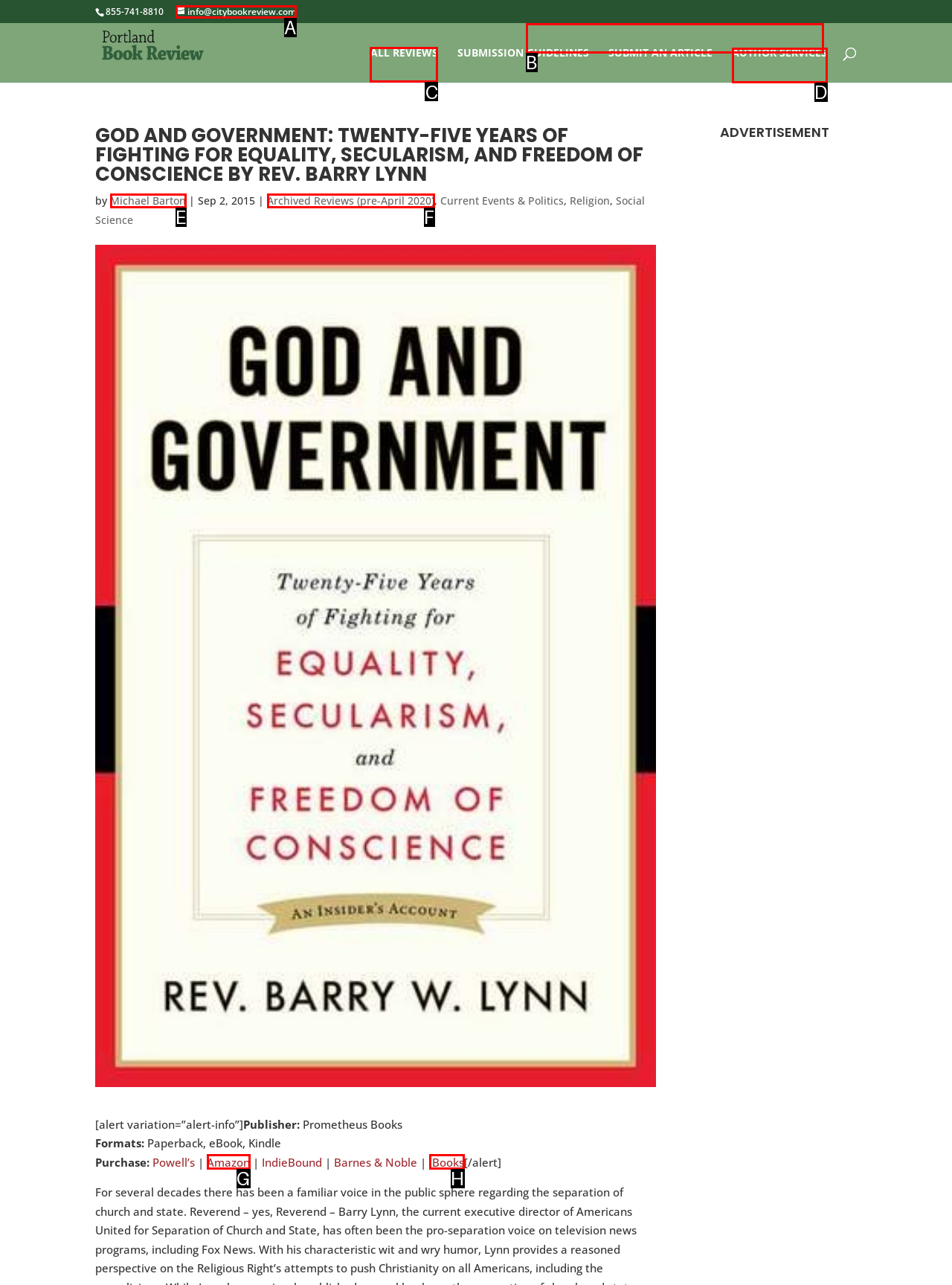Determine which UI element you should click to perform the task: visit all reviews
Provide the letter of the correct option from the given choices directly.

C